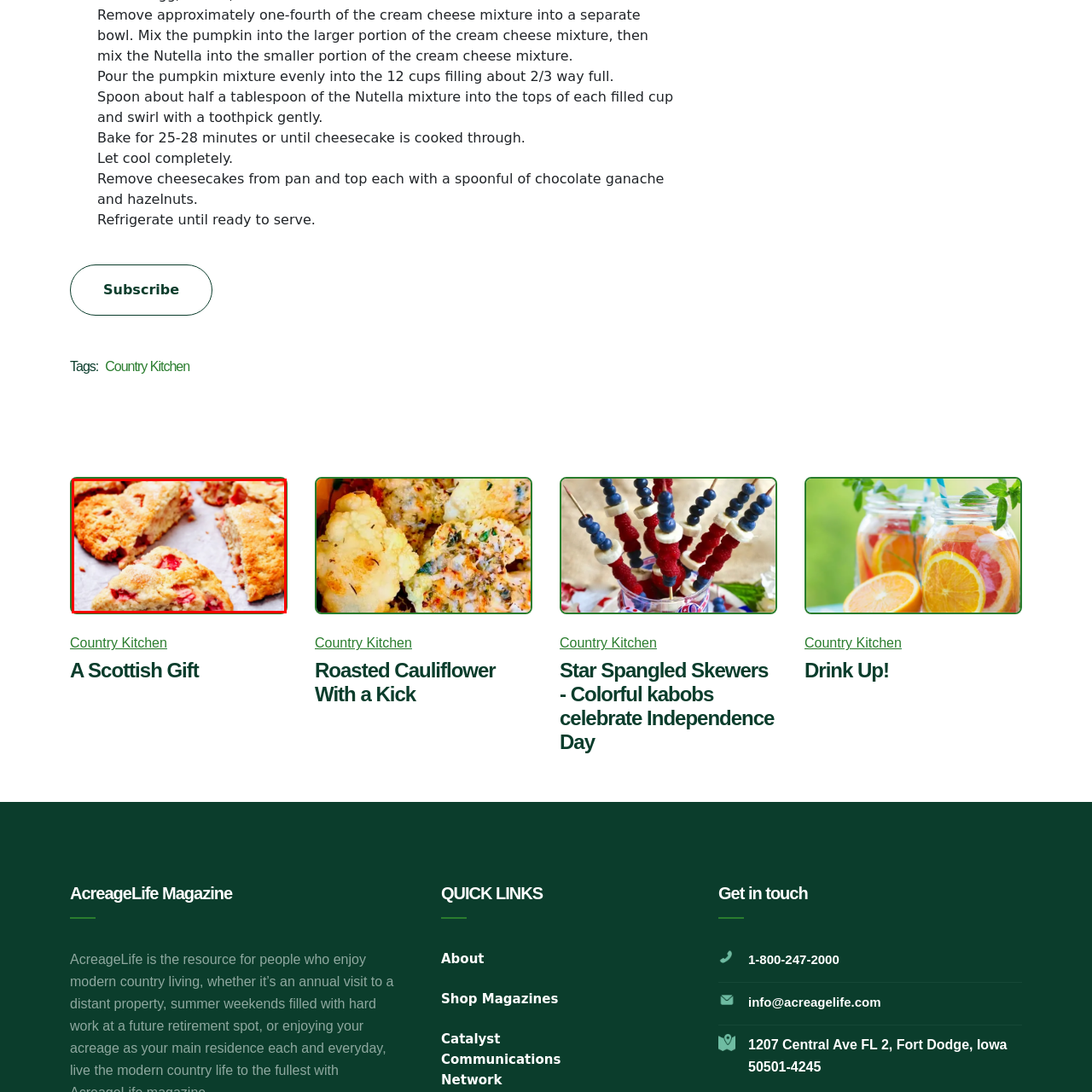View the element within the red boundary, What is the texture of the scones? 
Deliver your response in one word or phrase.

Crumbly